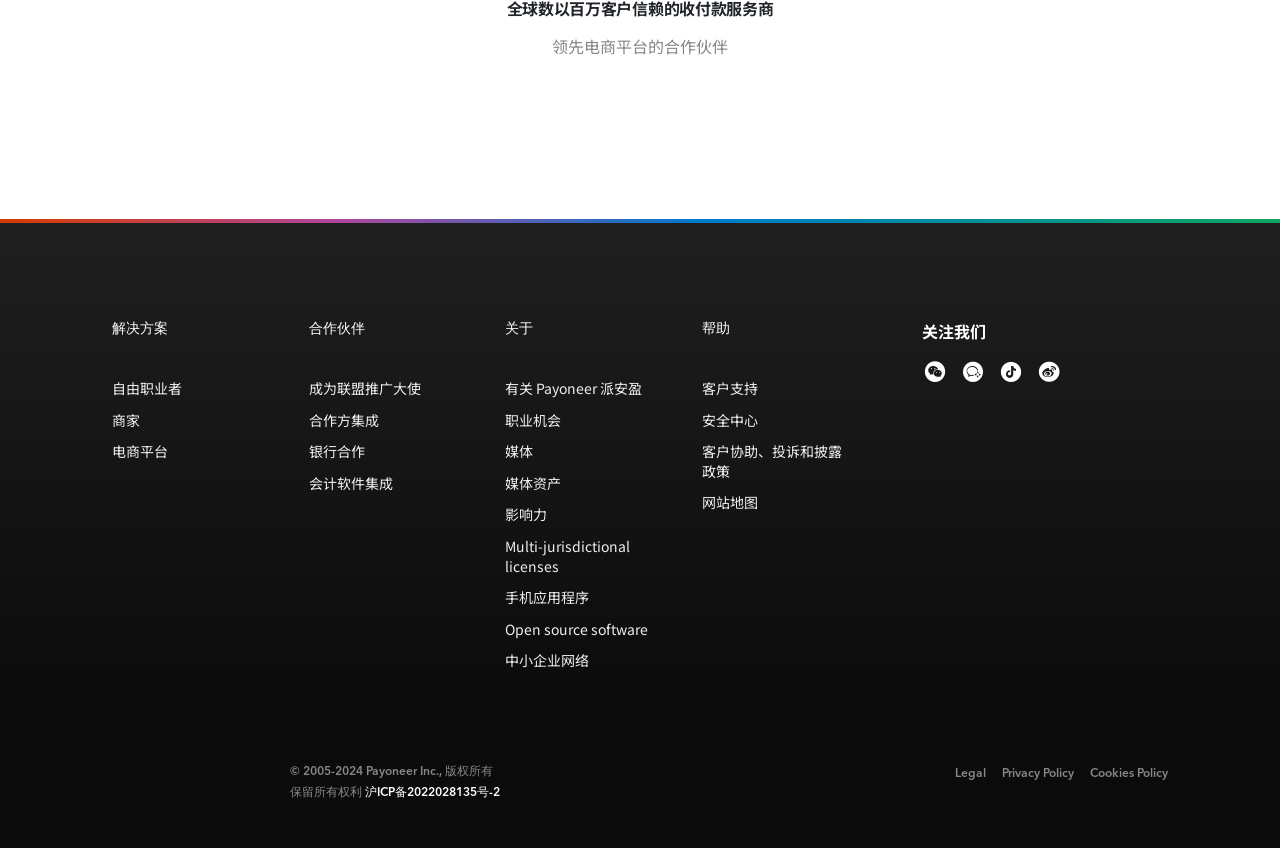Determine the bounding box coordinates of the clickable region to follow the instruction: "Follow Payoneer on social media".

[0.72, 0.429, 0.77, 0.458]